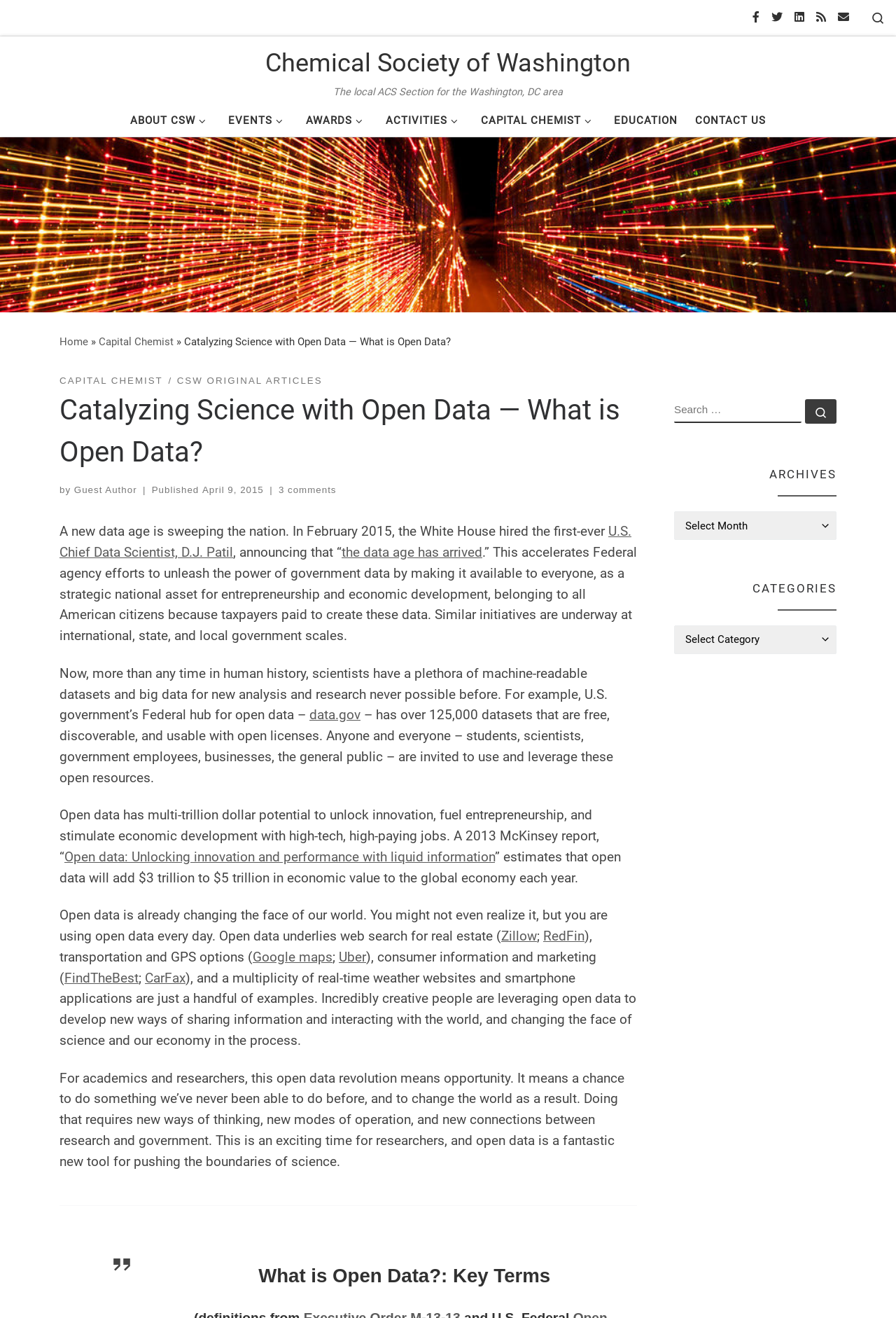Provide the bounding box coordinates of the HTML element this sentence describes: "the data age has arrived".

[0.381, 0.413, 0.538, 0.425]